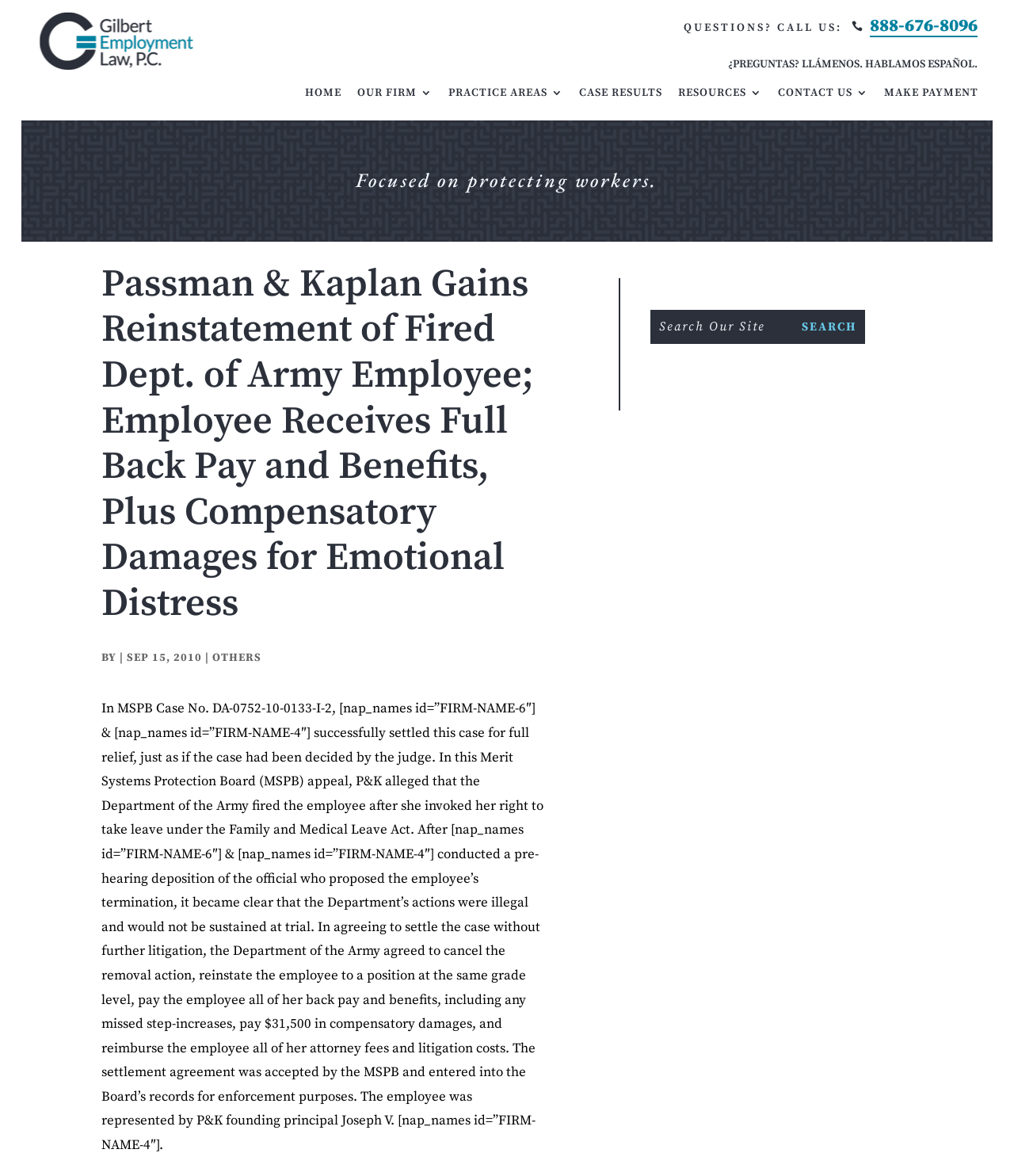Analyze the image and deliver a detailed answer to the question: How much did the employee receive in compensatory damages?

I found the amount of compensatory damages by reading the article on the webpage, where it mentions 'pay $31,500 in compensatory damages...'.